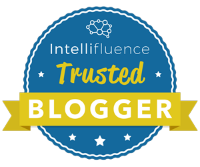Analyze the image and give a detailed response to the question:
What color is the logo?

The caption states that the logo is 'prominent' and 'at the top' of the badge, and it is described as being 'white'.